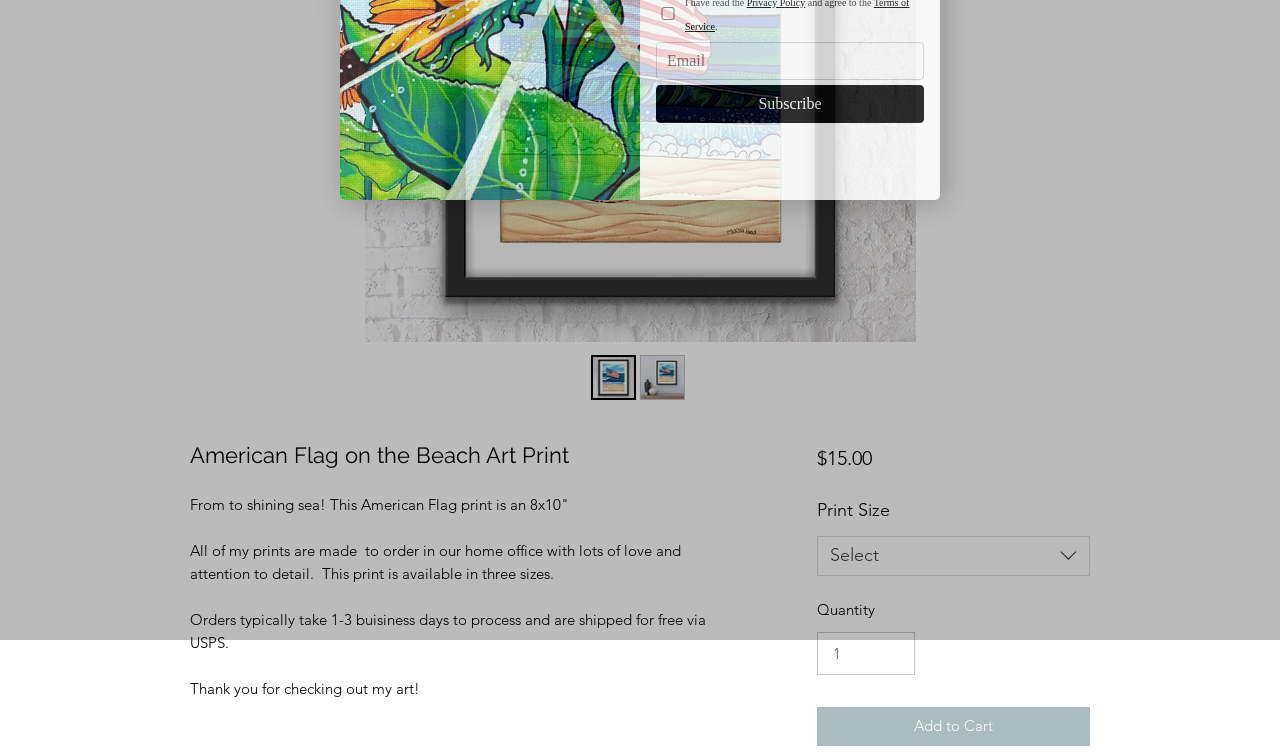From the webpage screenshot, predict the bounding box of the UI element that matches this description: "Show All Mail Headers".

None